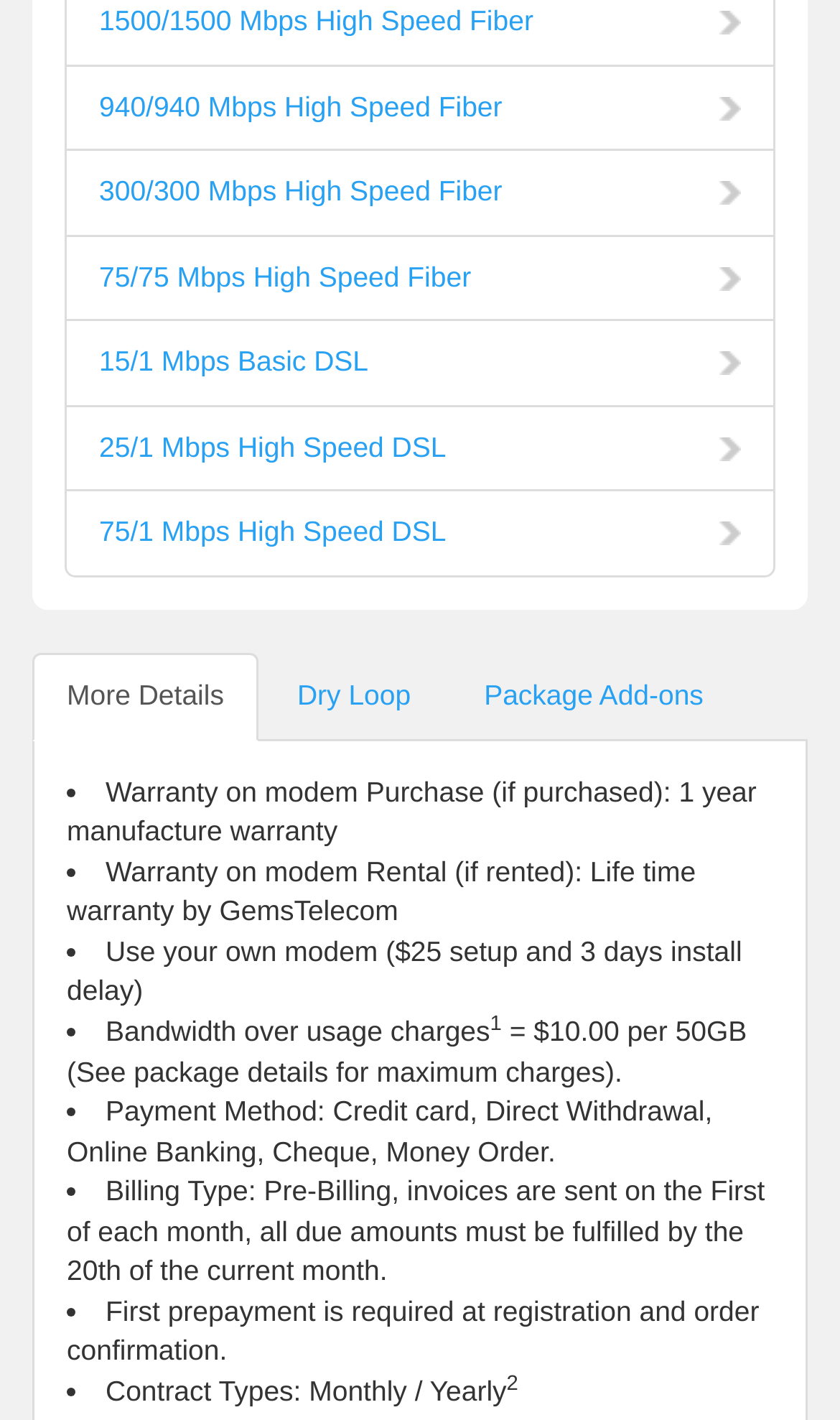Provide a brief response to the question using a single word or phrase: 
What are the available payment methods?

Credit card, Direct Withdrawal, Online Banking, Cheque, Money Order